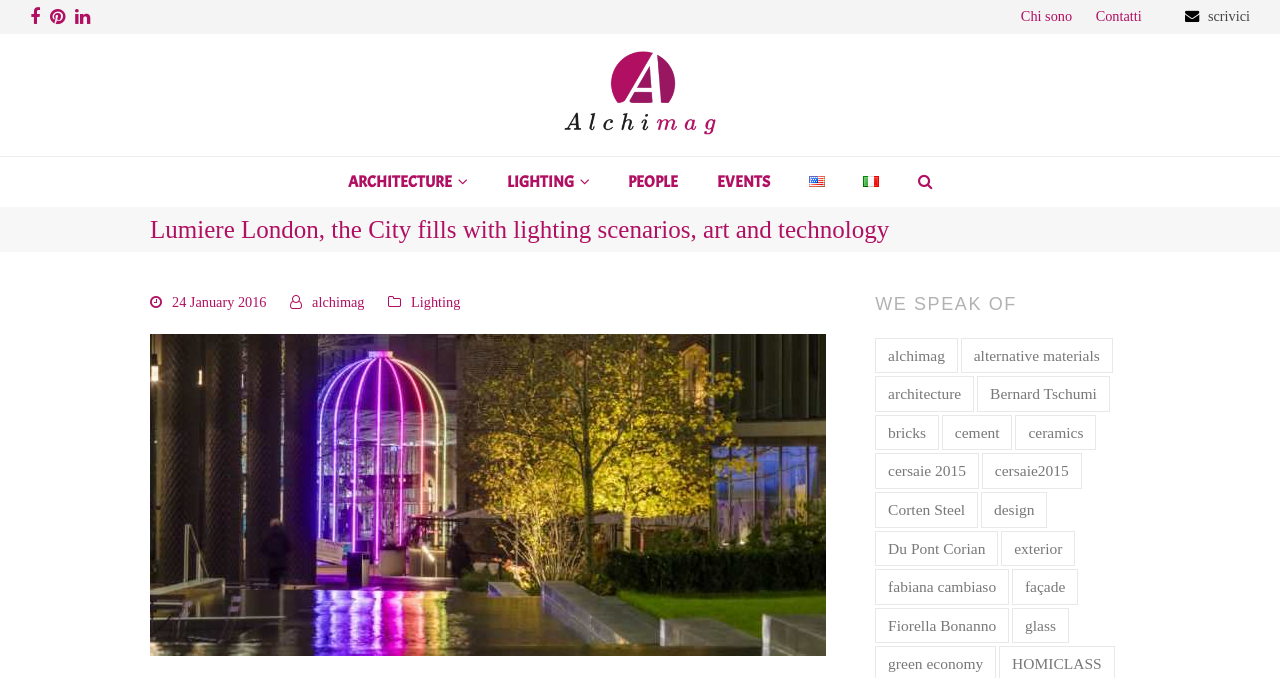Please specify the bounding box coordinates of the clickable region to carry out the following instruction: "Open Alchimag website". The coordinates should be four float numbers between 0 and 1, in the format [left, top, right, bottom].

[0.438, 0.069, 0.562, 0.2]